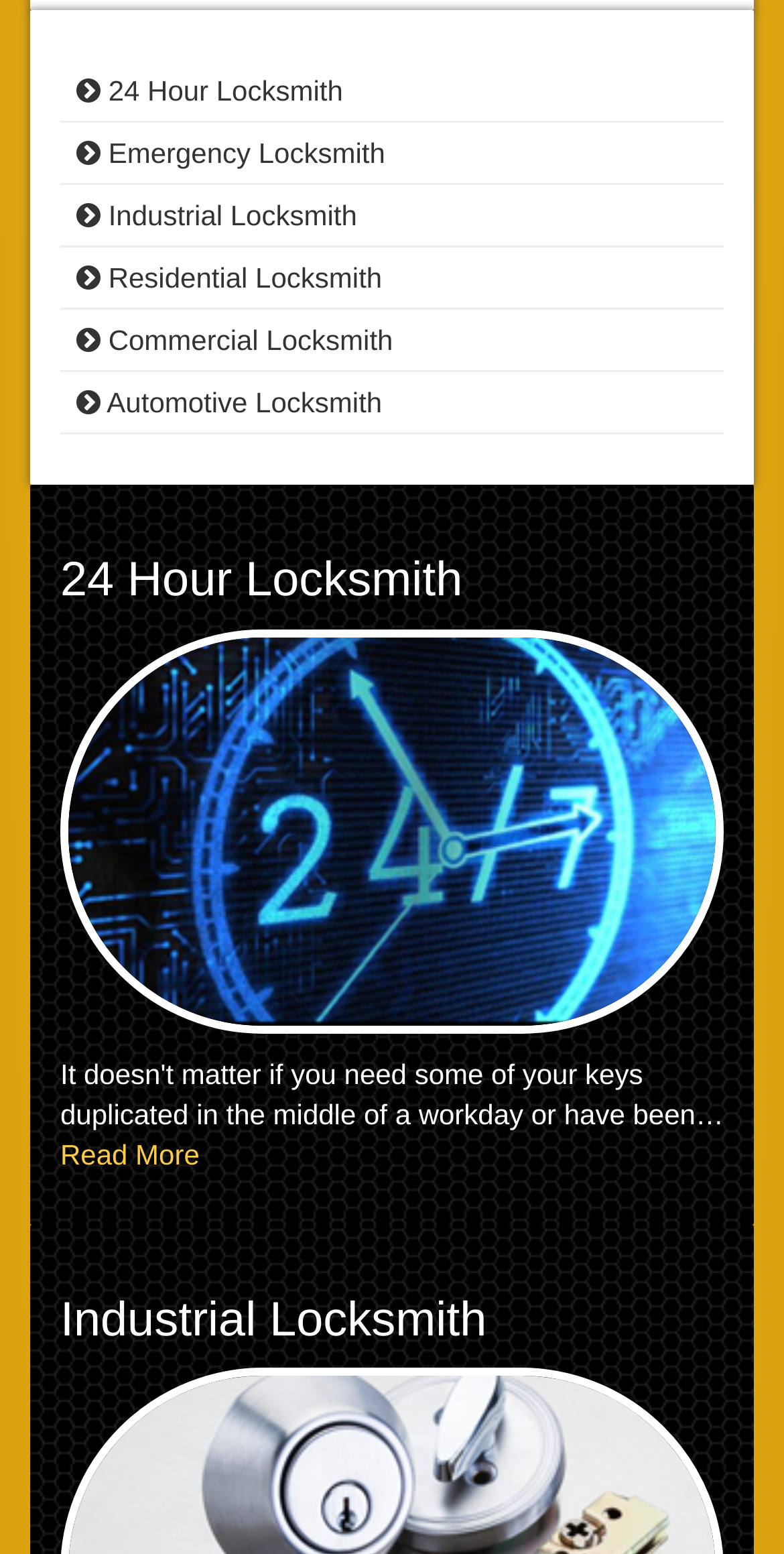Find the bounding box coordinates of the element I should click to carry out the following instruction: "View Industrial Locksmith".

[0.077, 0.833, 0.923, 0.868]